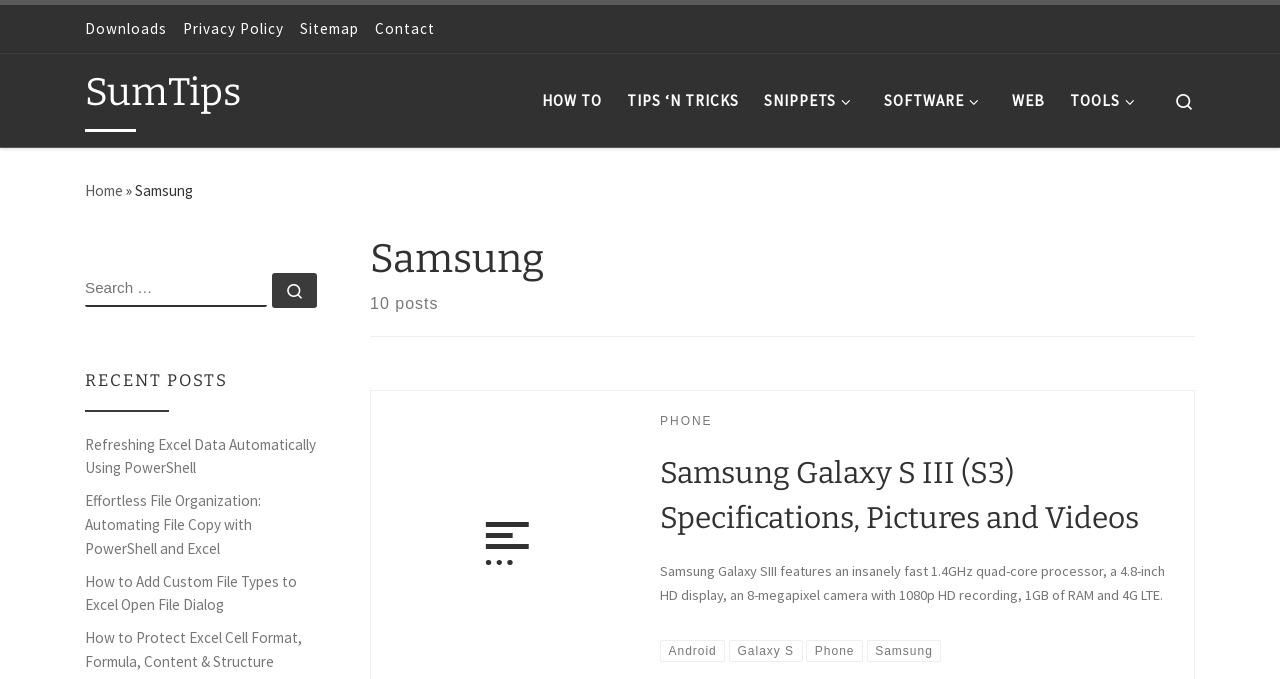Pinpoint the bounding box coordinates of the clickable area needed to execute the instruction: "Search for something". The coordinates should be specified as four float numbers between 0 and 1, i.e., [left, top, right, bottom].

[0.066, 0.402, 0.209, 0.452]